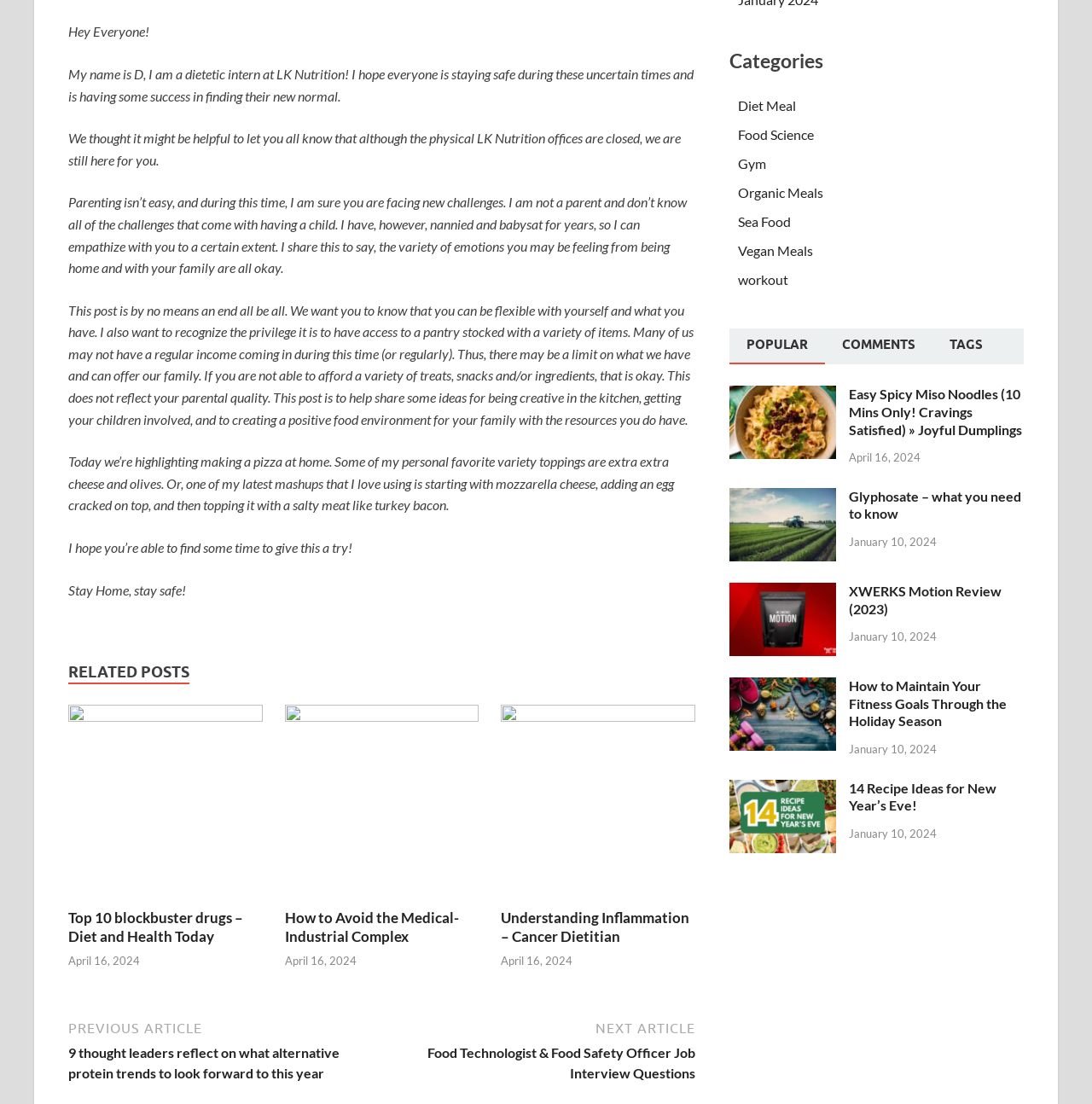What are the categories listed on the webpage?
Answer with a single word or short phrase according to what you see in the image.

Diet Meal, Food Science, Gym, Organic Meals, Sea Food, Vegan Meals, workout